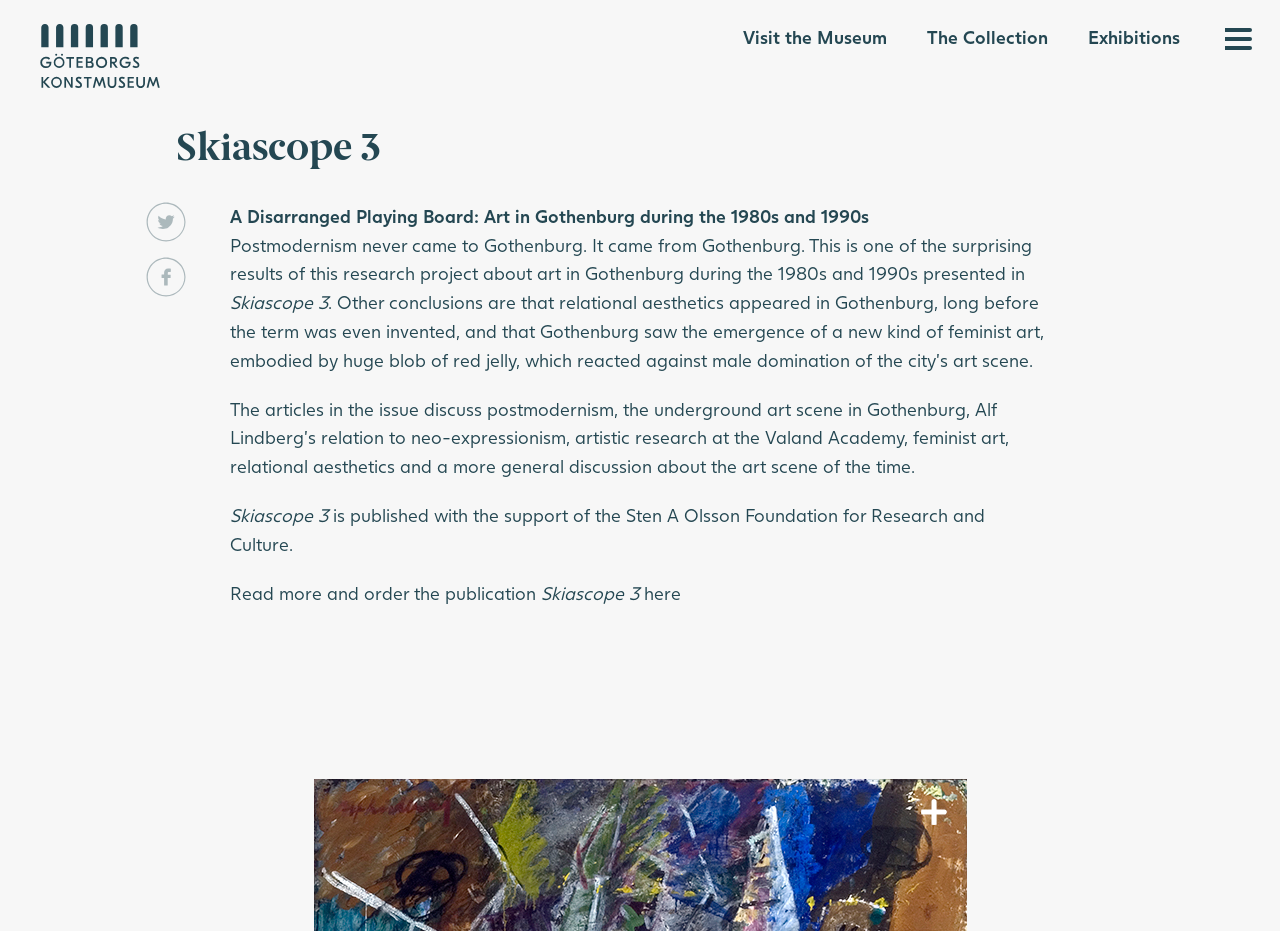What is the purpose of the button at the bottom of the page?
Refer to the image and give a detailed answer to the query.

I found a button element at the bottom of the page, and its corresponding StaticText element has the text 'Read more and order the publication', which suggests that the button is for reading more and ordering the publication.